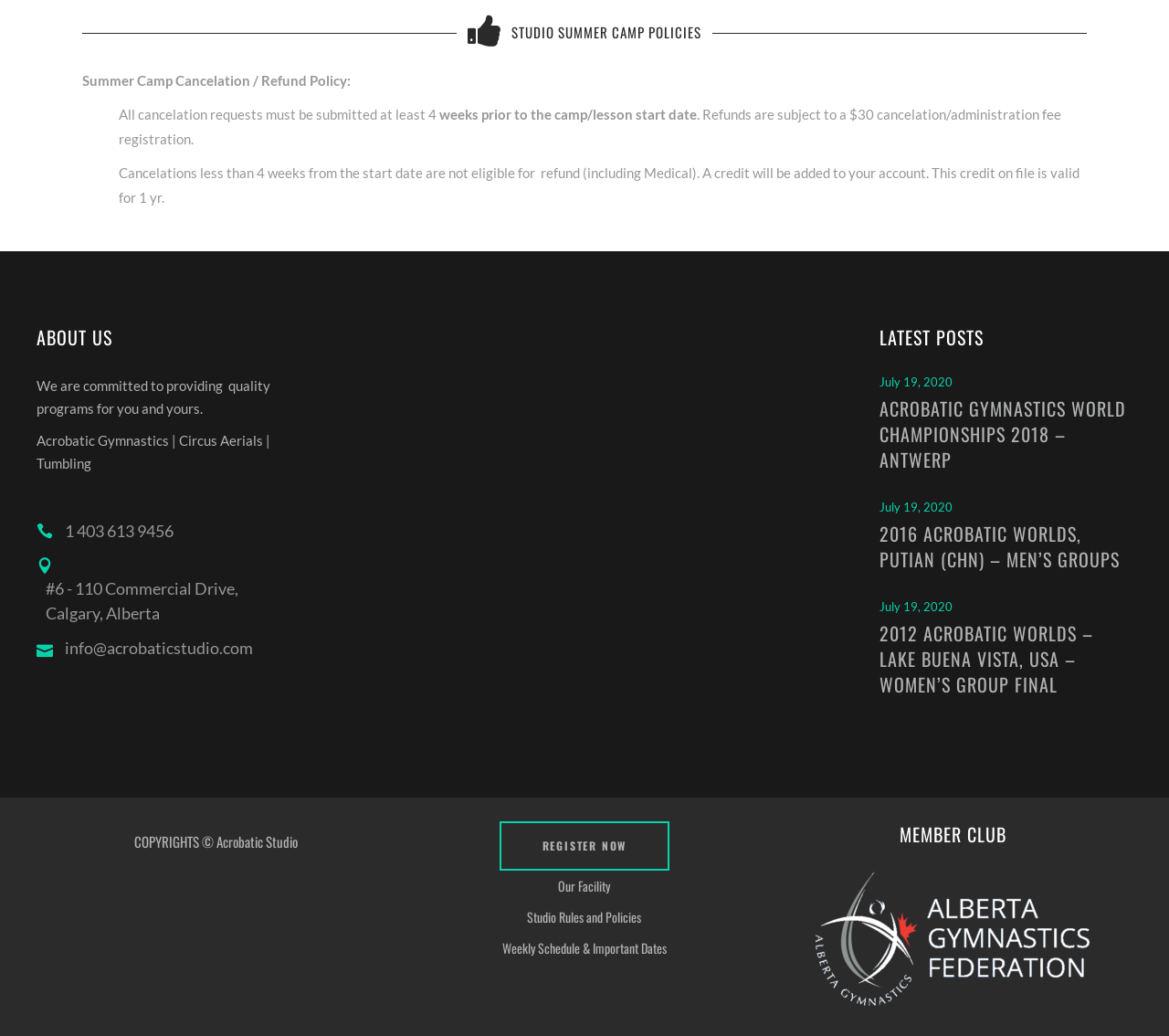Please determine the bounding box coordinates for the element that should be clicked to follow these instructions: "Read latest post about acrobatic gymnastics world championships".

[0.752, 0.381, 0.963, 0.457]